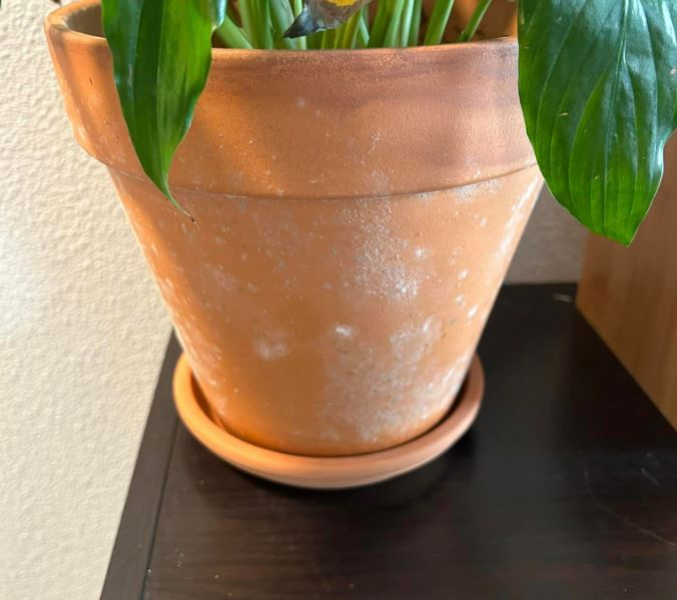Provide an extensive narrative of what is shown in the image.

The image showcases a terracotta pot that exhibits signs of white fuzzy mold, an issue commonly encountered by indoor plant enthusiasts. The pot, which is resting on a dark wooden surface, has a wide, rounded shape with a matching saucer underneath, collecting excess water. The mold appears as a light powdery film on the exterior of the pot, indicating potential moisture retention that can be detrimental to plants. There are also vibrant green leaves visible at the top, suggesting the presence of a healthy plant, despite the mold issue. This highlights the importance of proper care and monitoring for molds in terracotta pots, particularly for plants sensitive to excess moisture.